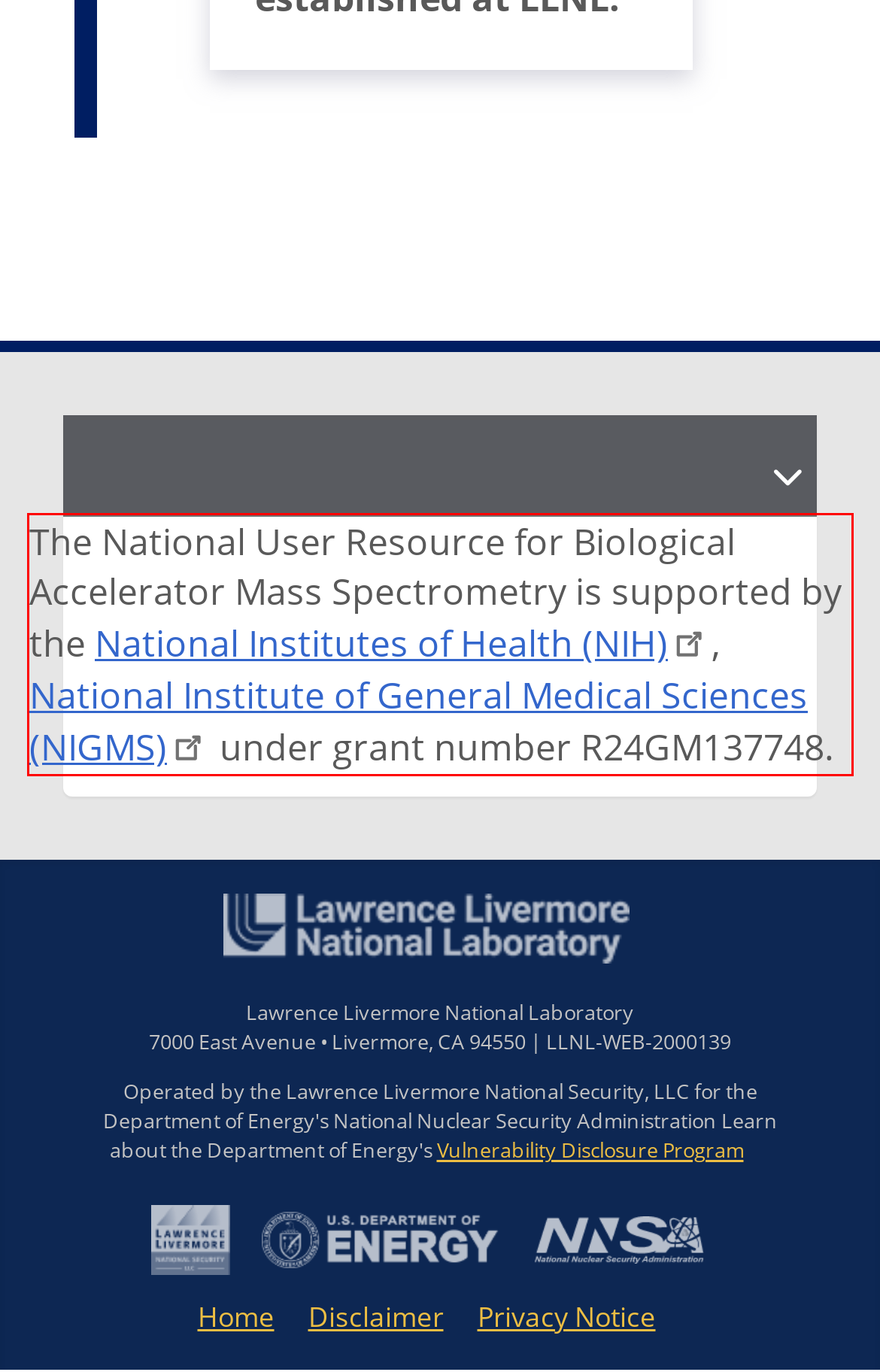Please analyze the provided webpage screenshot and perform OCR to extract the text content from the red rectangle bounding box.

The National User Resource for Biological Accelerator Mass Spectrometry is supported by the National Institutes of Health (NIH), National Institute of General Medical Sciences (NIGMS) under grant number R24GM137748.